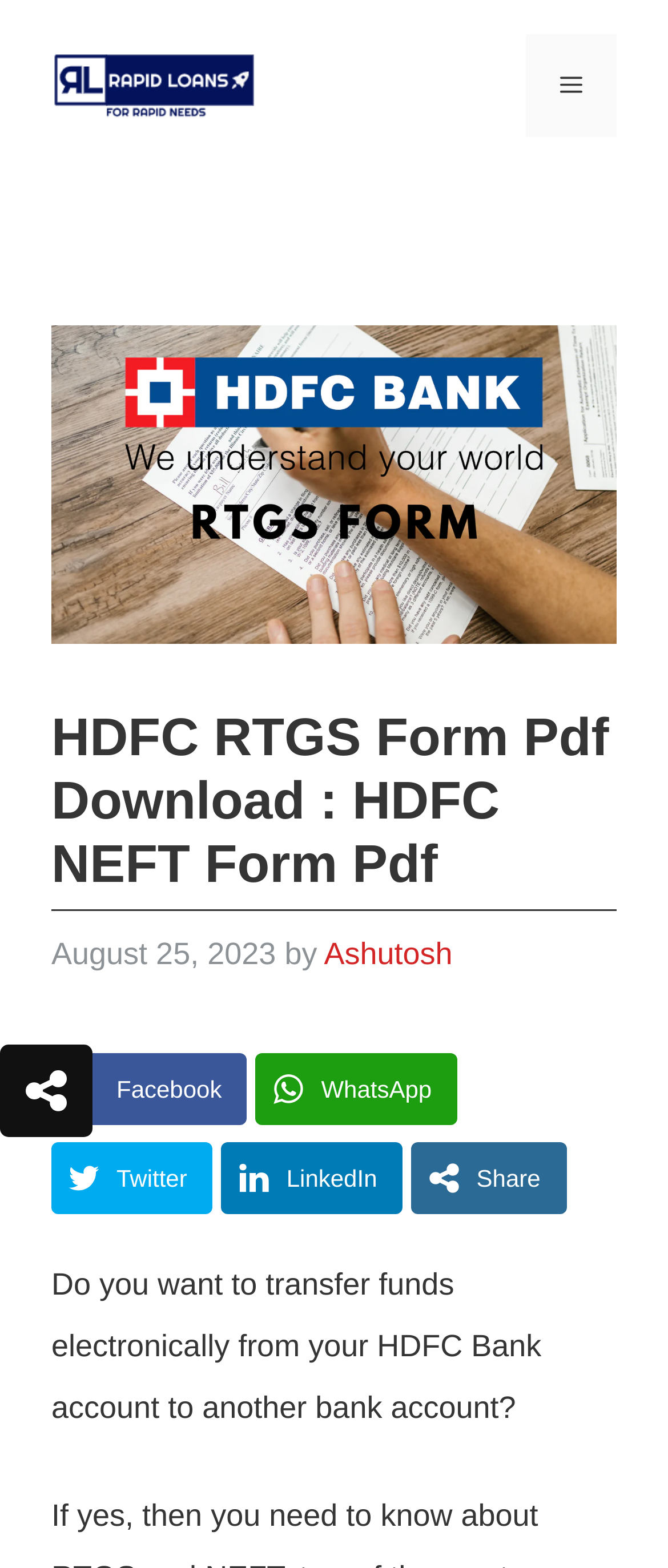Based on the element description parent_node: Skip to content, identify the bounding box coordinates for the UI element. The coordinates should be in the format (top-left x, top-left y, bottom-right x, bottom-right y) and within the 0 to 1 range.

[0.0, 0.666, 0.138, 0.725]